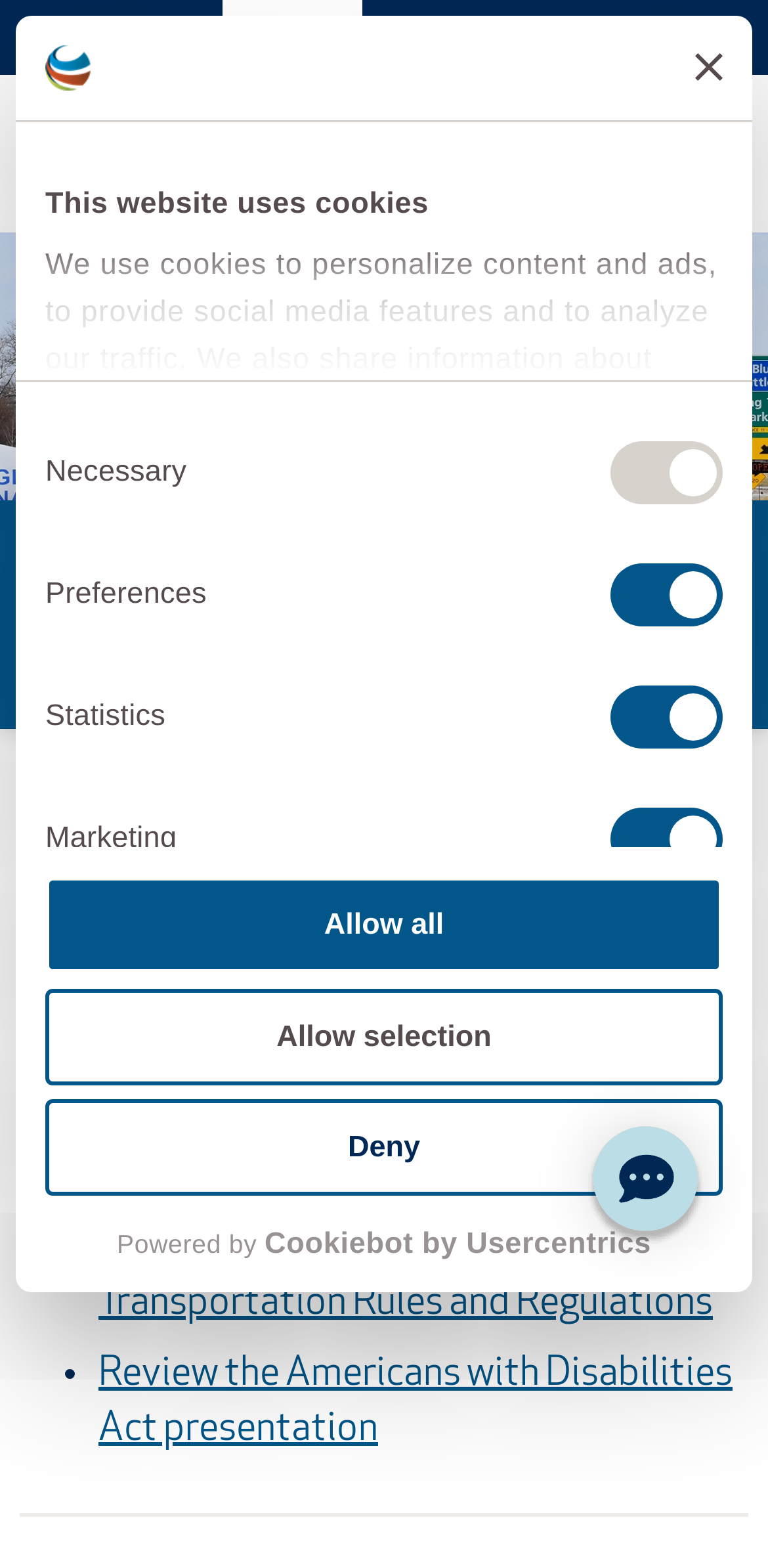Identify and provide the text of the main header on the webpage.

Ground transportation services